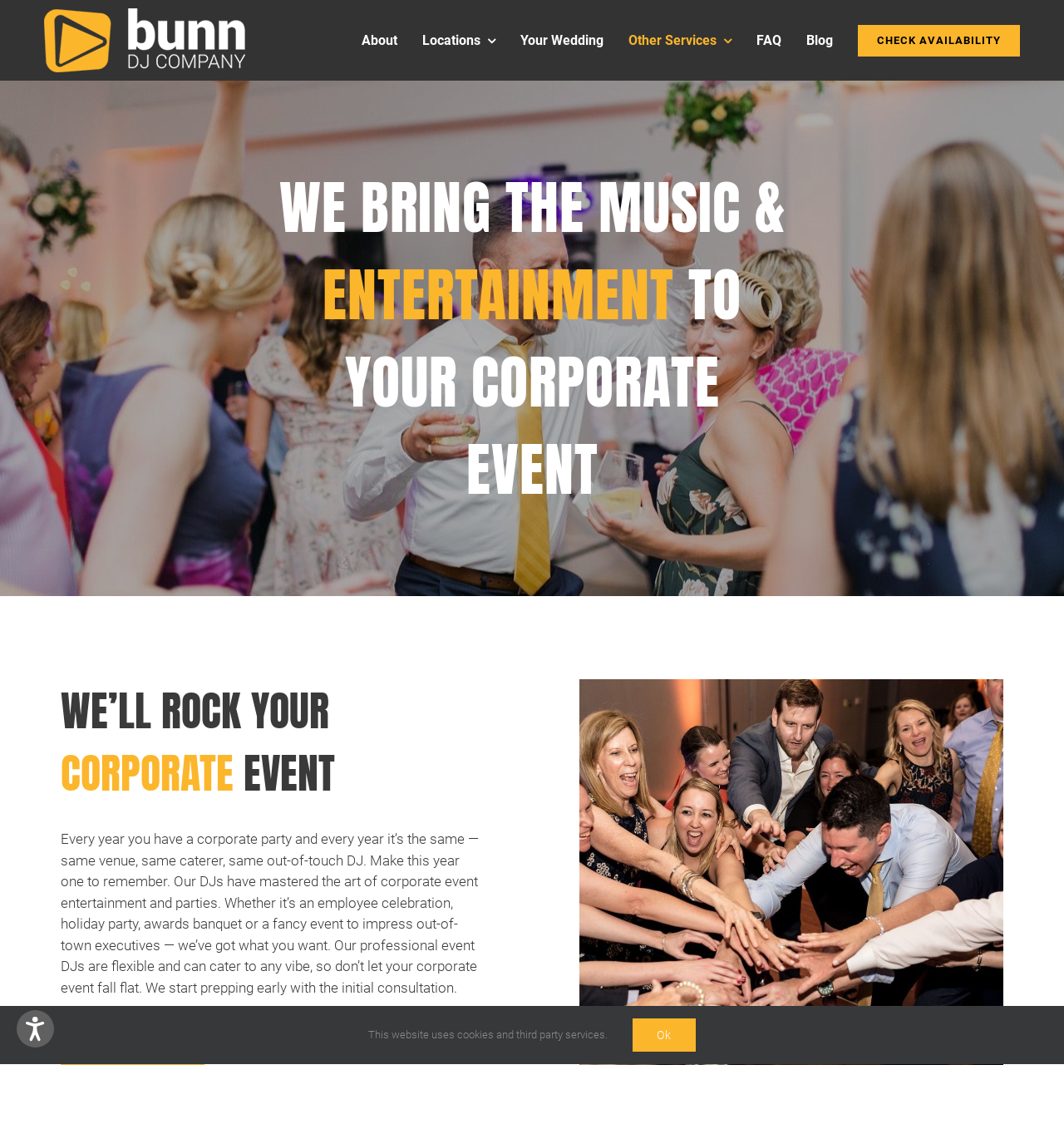Identify the bounding box coordinates for the region of the element that should be clicked to carry out the instruction: "Go to top". The bounding box coordinates should be four float numbers between 0 and 1, i.e., [left, top, right, bottom].

[0.904, 0.921, 0.941, 0.947]